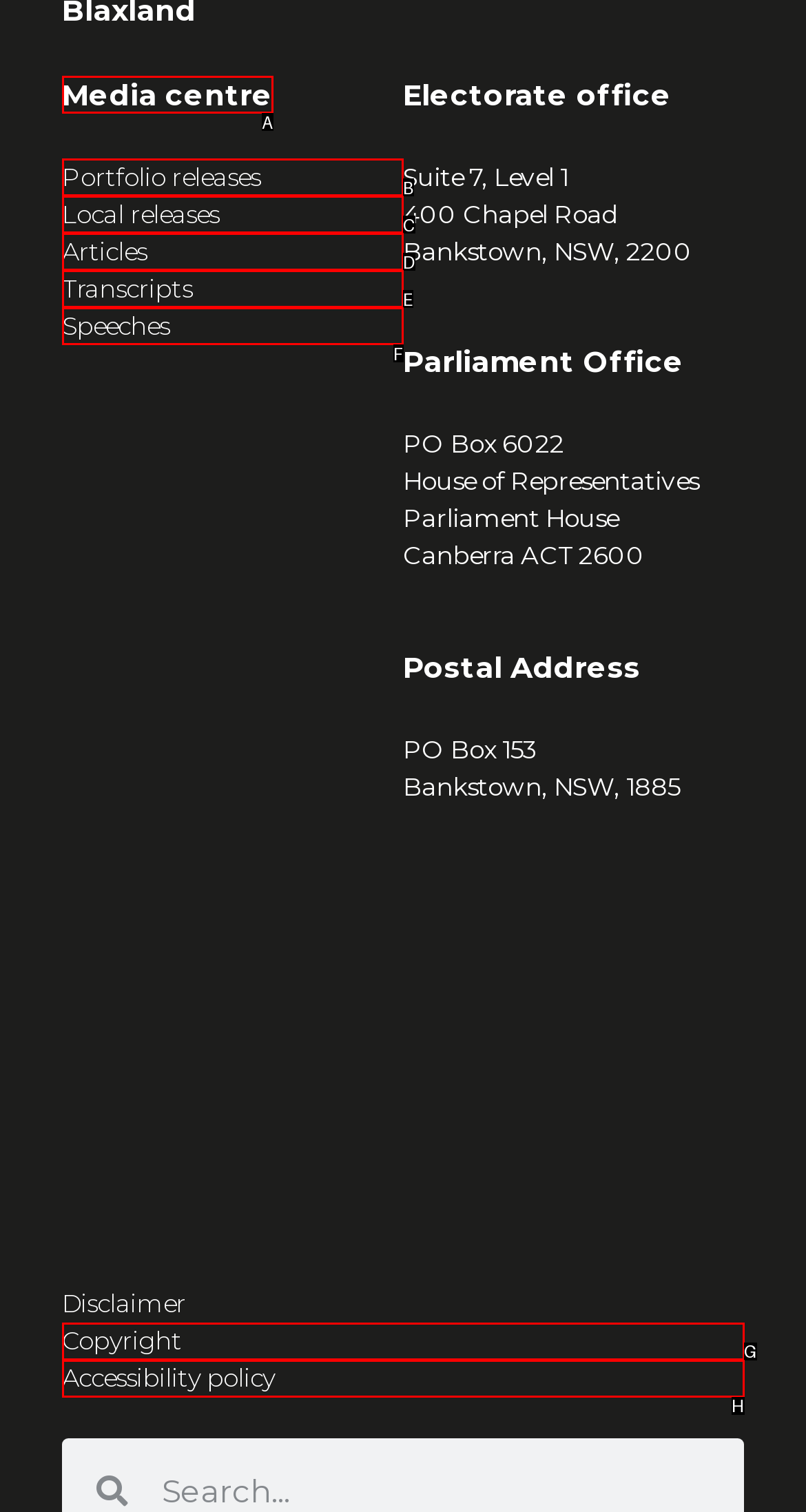Find the HTML element that matches the description: Articles
Respond with the corresponding letter from the choices provided.

D